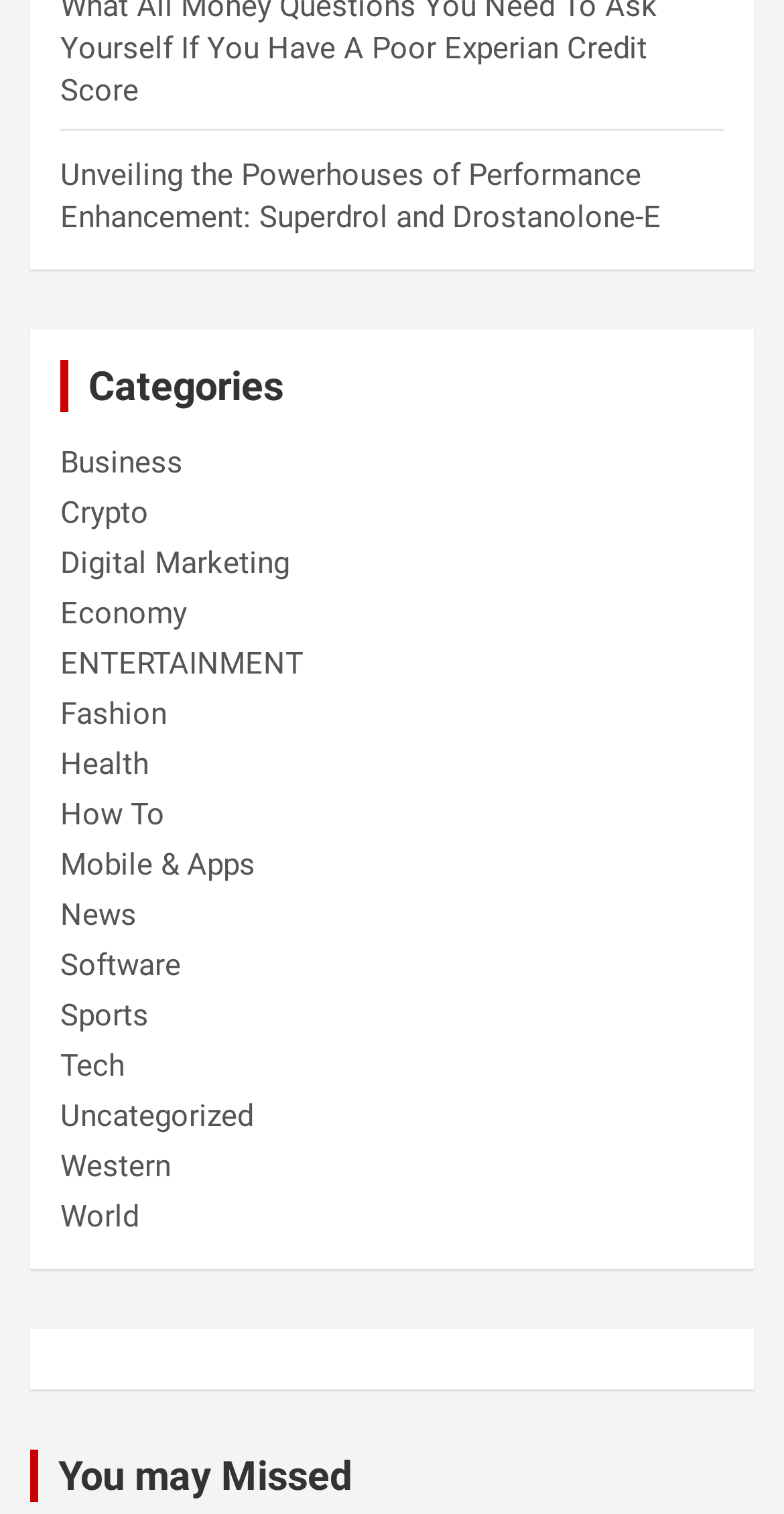Please identify the bounding box coordinates of the clickable region that I should interact with to perform the following instruction: "Click on the 'Business' category". The coordinates should be expressed as four float numbers between 0 and 1, i.e., [left, top, right, bottom].

[0.077, 0.294, 0.233, 0.318]